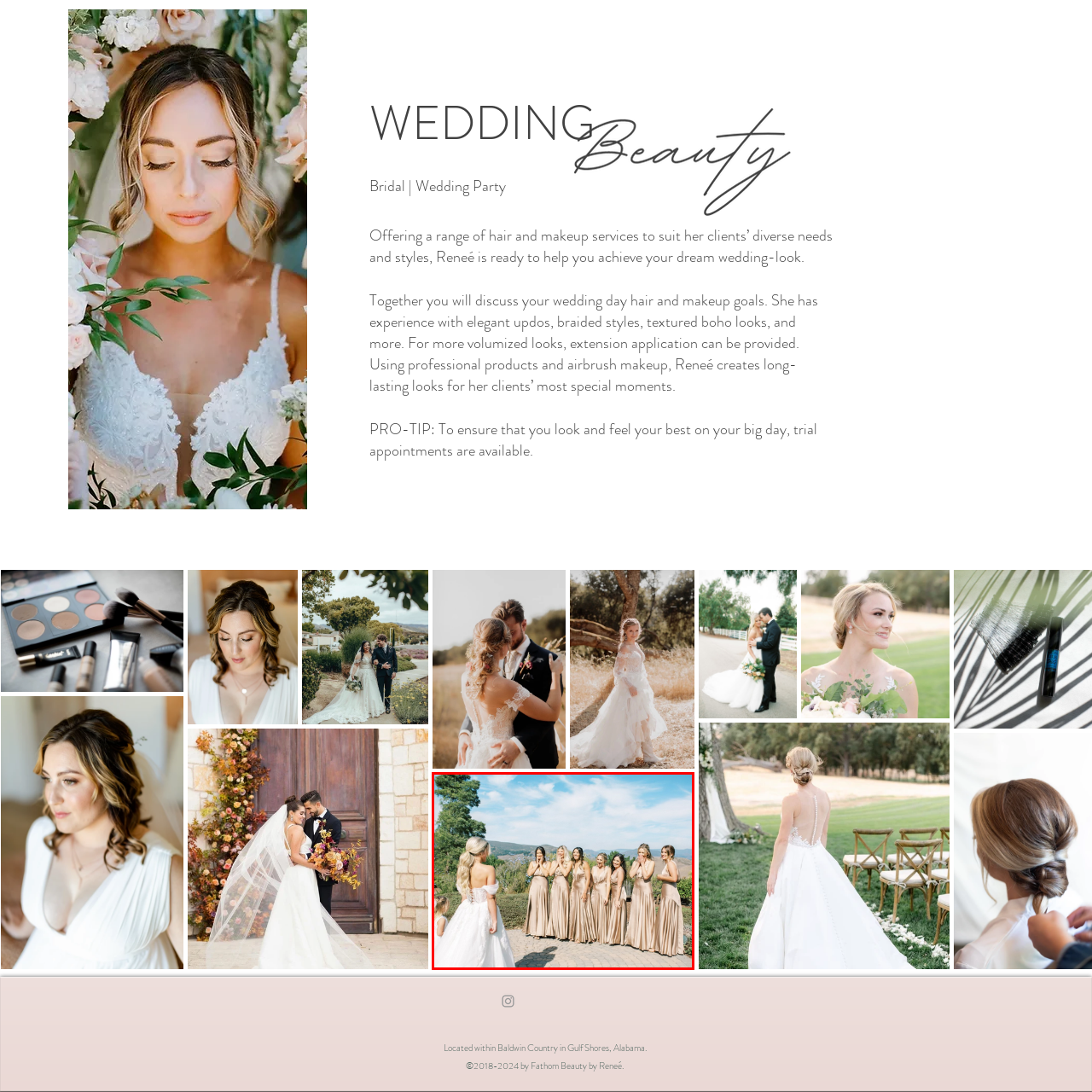What are the bridesmaids' dresses colored?
Please examine the image within the red bounding box and provide your answer using just one word or phrase.

beige